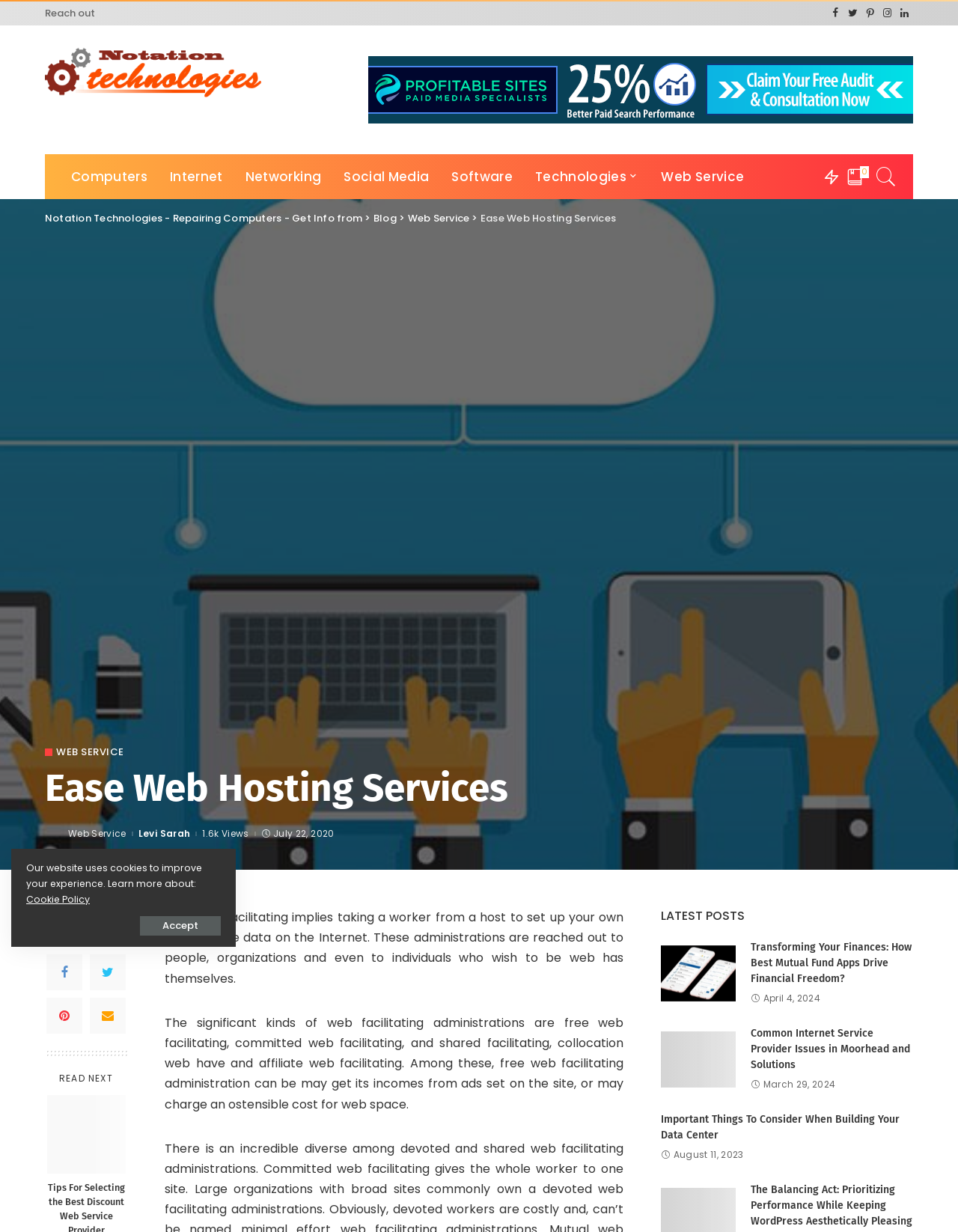Please find the bounding box coordinates of the clickable region needed to complete the following instruction: "Click on the 'Reach out' link". The bounding box coordinates must consist of four float numbers between 0 and 1, i.e., [left, top, right, bottom].

[0.047, 0.006, 0.105, 0.016]